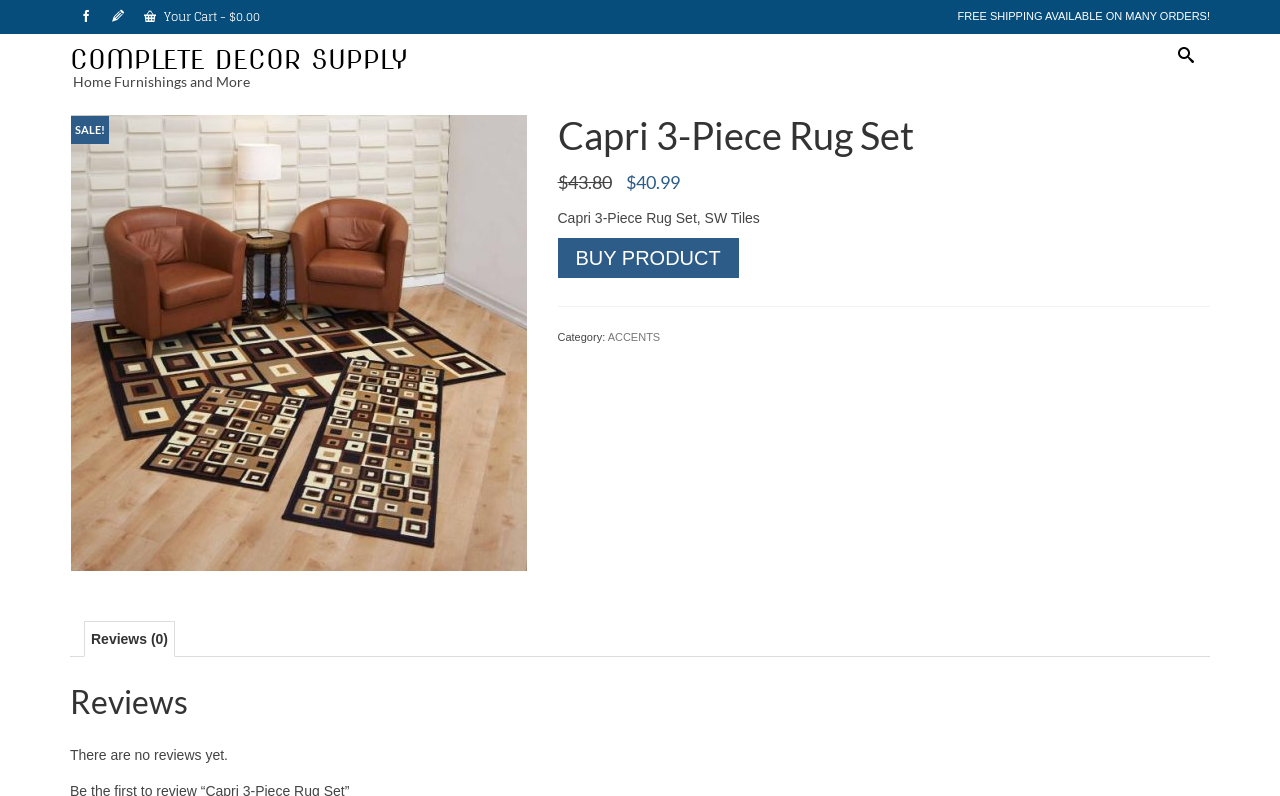Please find the main title text of this webpage.

Capri 3-Piece Rug Set